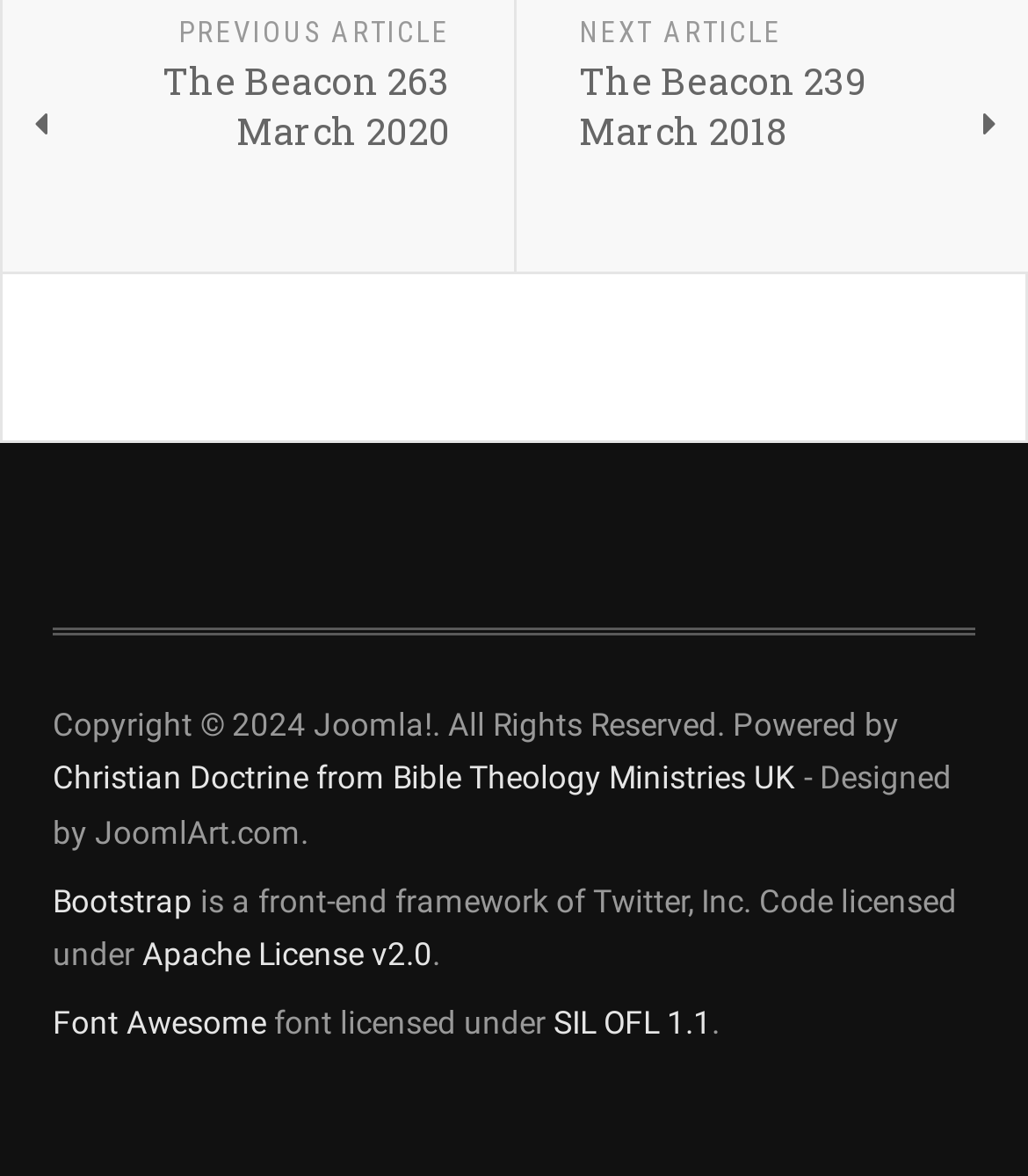Answer briefly with one word or phrase:
How many links are there at the bottom of the webpage?

5